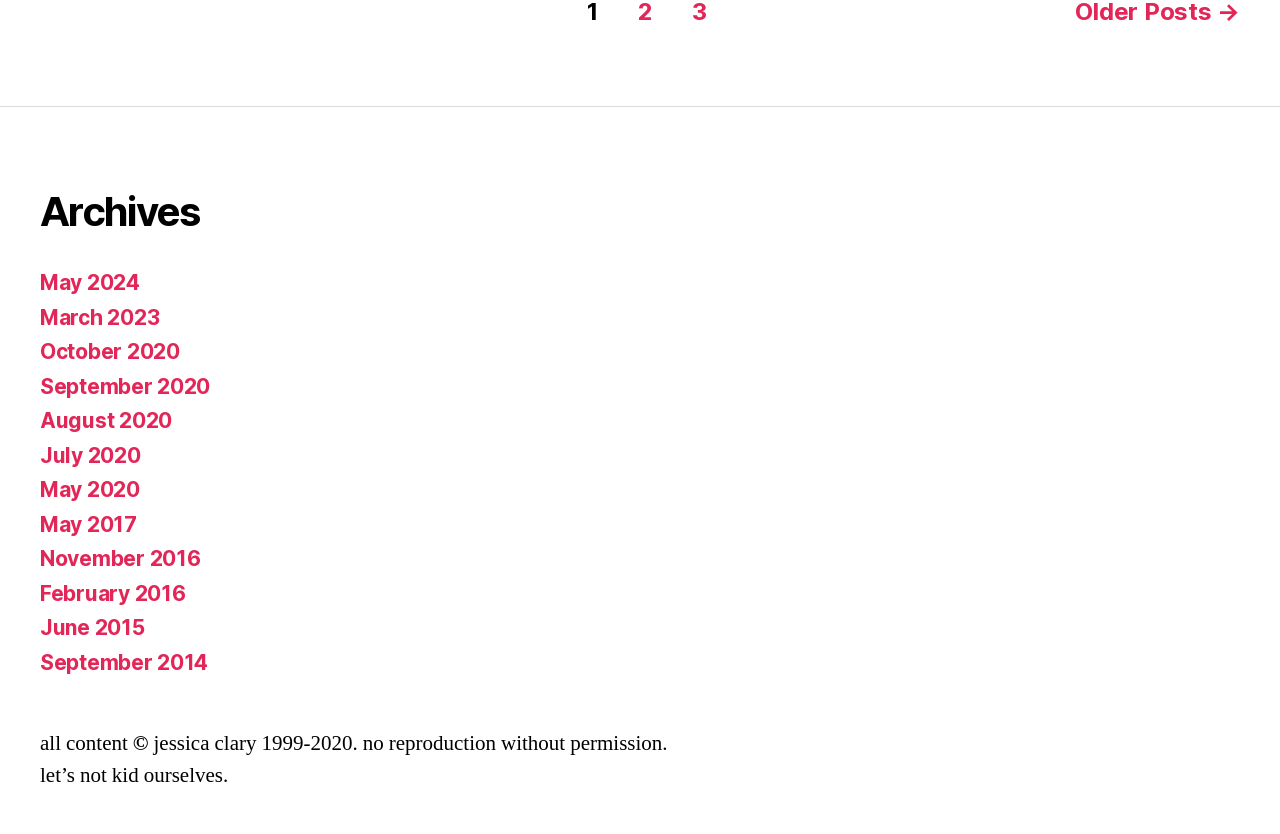Given the webpage screenshot and the description, determine the bounding box coordinates (top-left x, top-left y, bottom-right x, bottom-right y) that define the location of the UI element matching this description: Older Posts →

[0.84, 0.021, 0.969, 0.056]